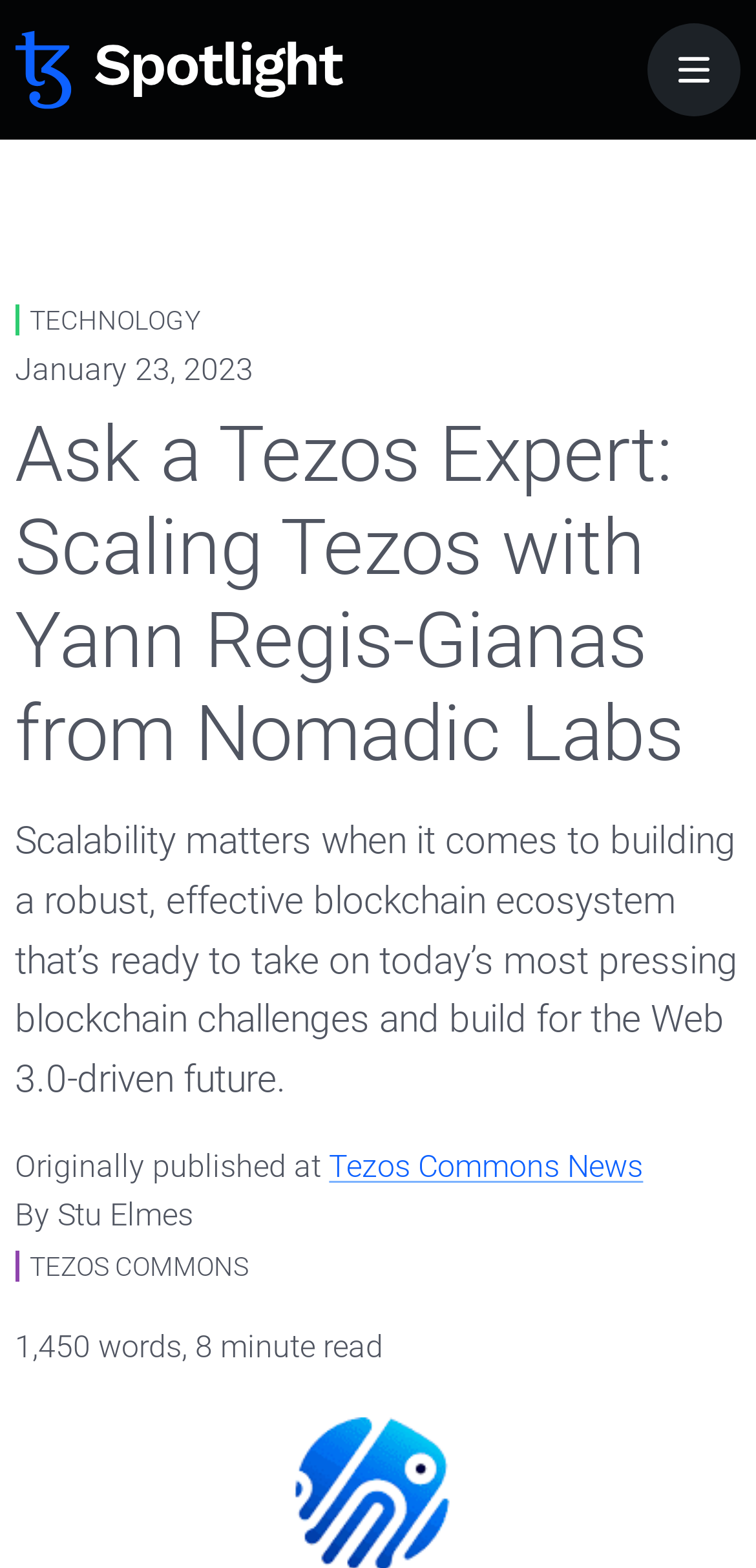Use a single word or phrase to answer the question: 
What is the estimated reading time of the article?

8 minute read